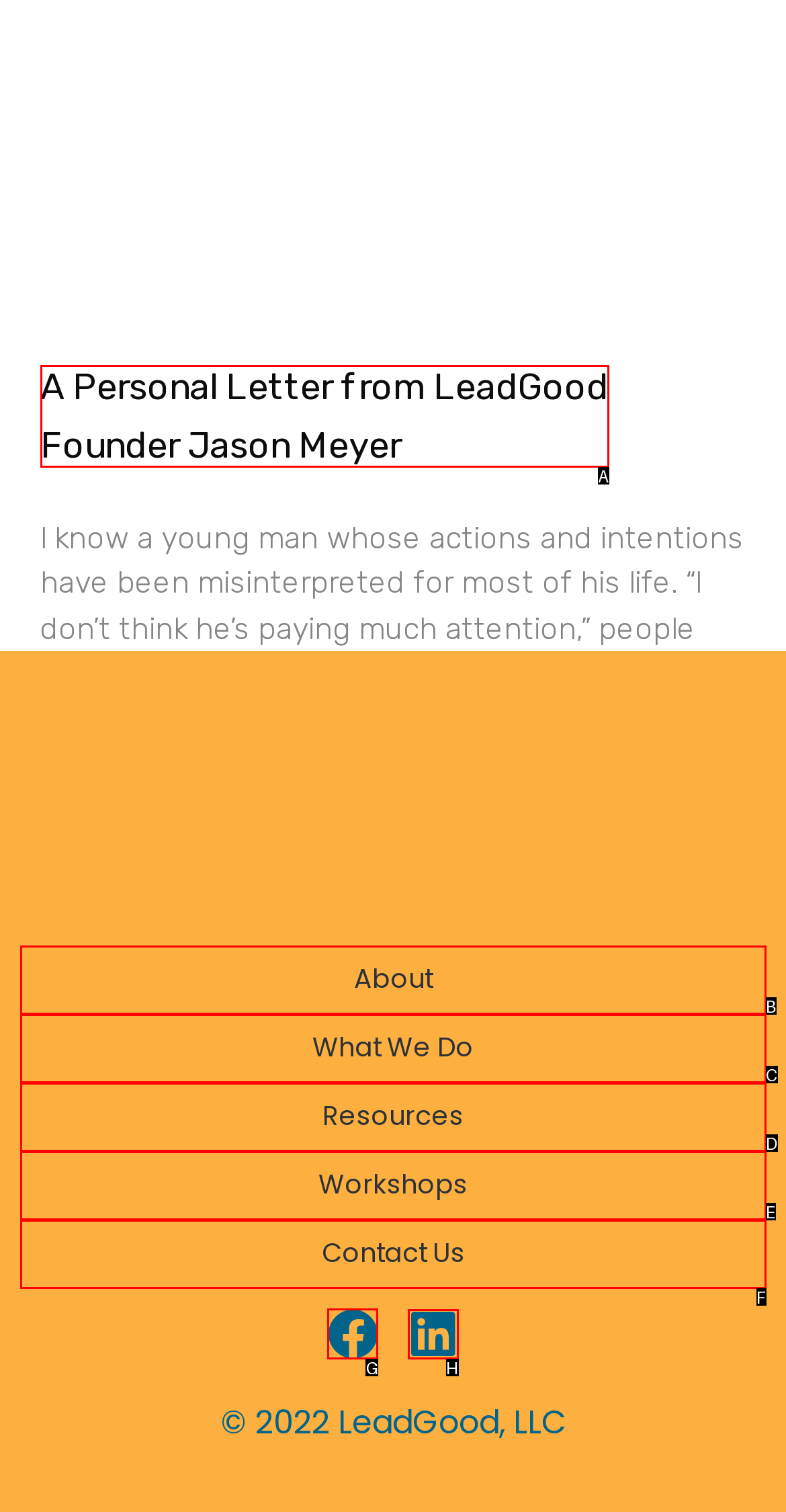Determine which letter corresponds to the UI element to click for this task: Visit Linkedin page
Respond with the letter from the available options.

H